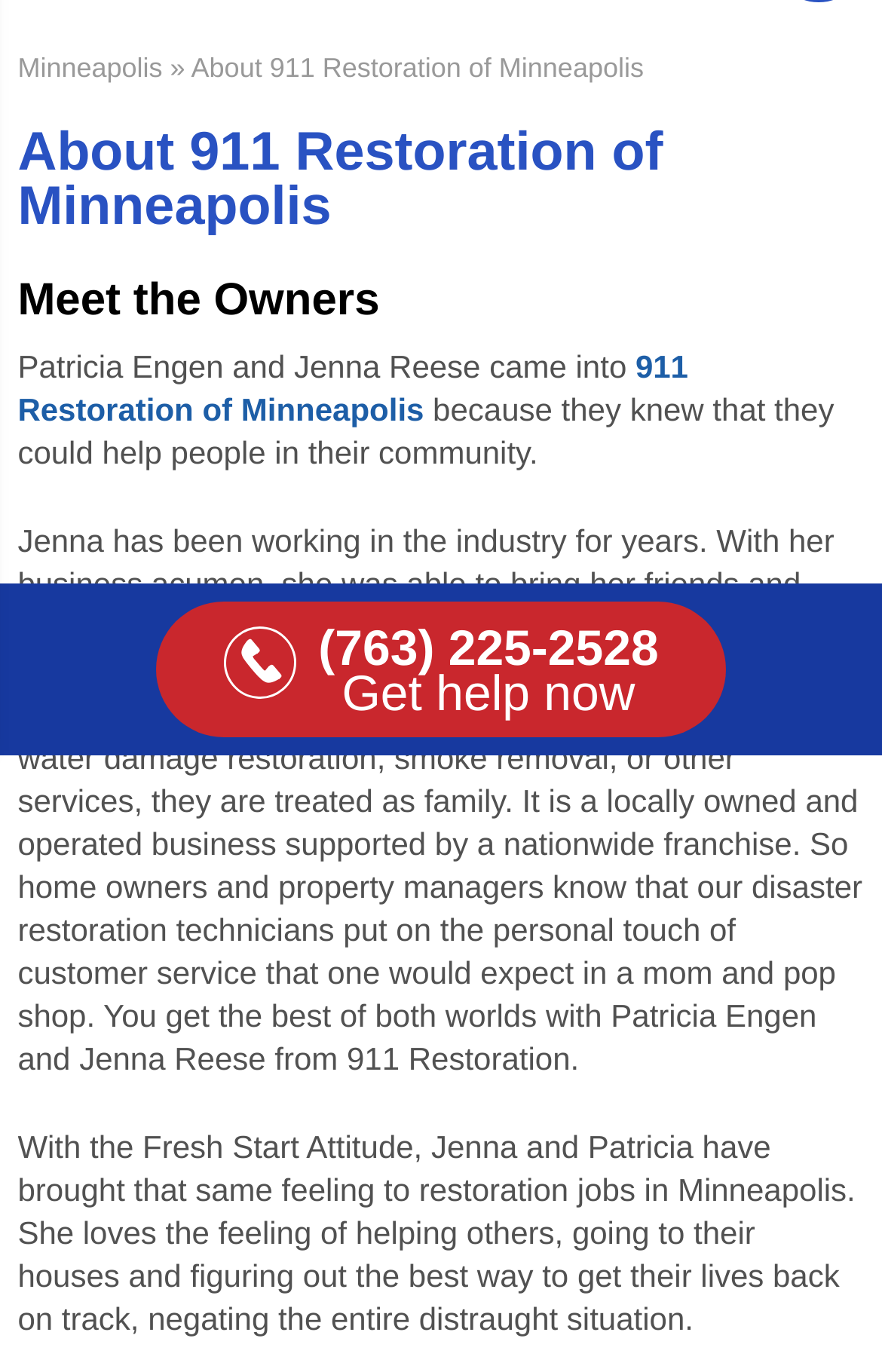Given the element description, predict the bounding box coordinates in the format (top-left x, top-left y, bottom-right x, bottom-right y). Make sure all values are between 0 and 1. Here is the element description: Minneapolis

[0.02, 0.038, 0.184, 0.061]